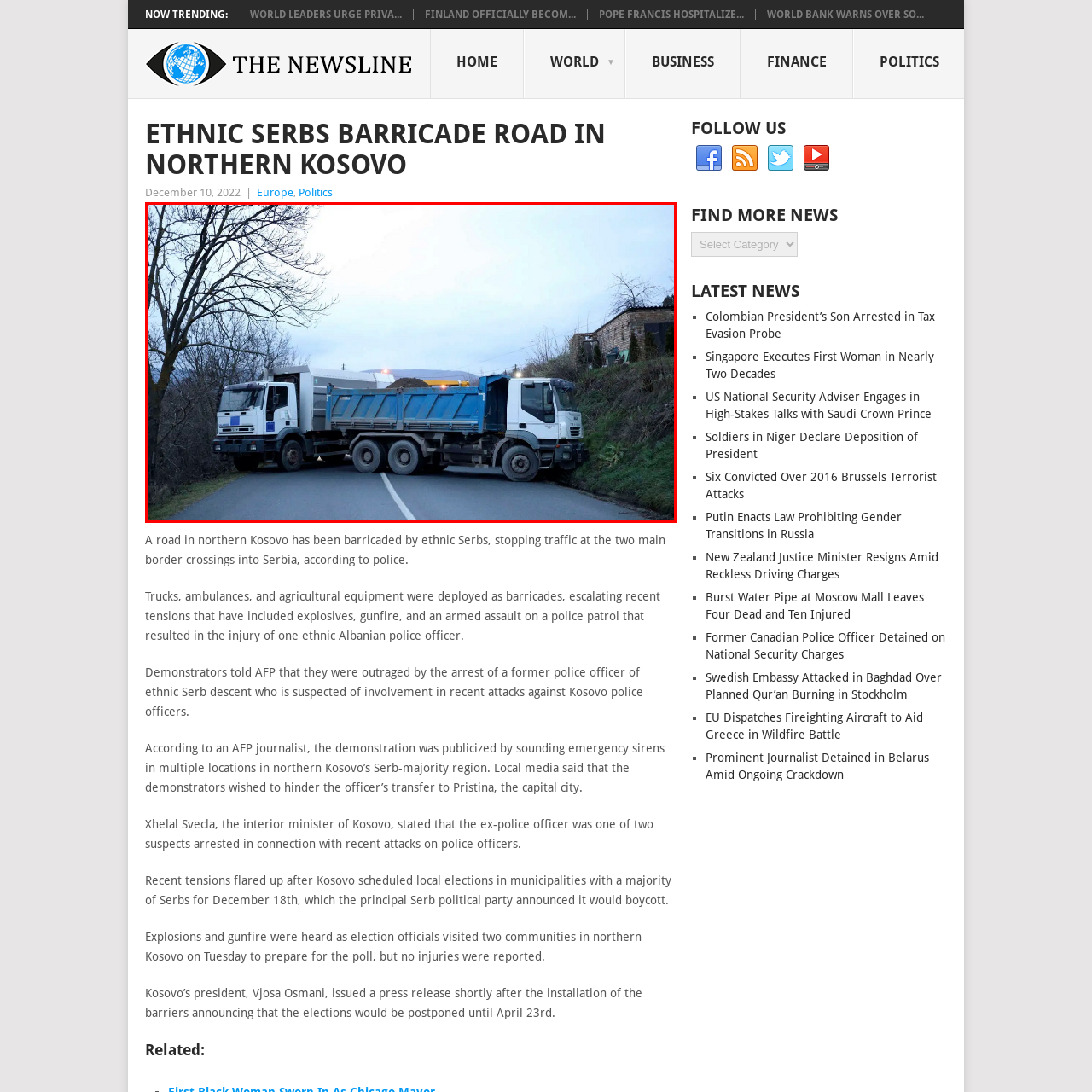Concentrate on the image bordered by the red line and give a one-word or short phrase answer to the following question:
Why were the trucks used as barriers?

protests and demonstrations